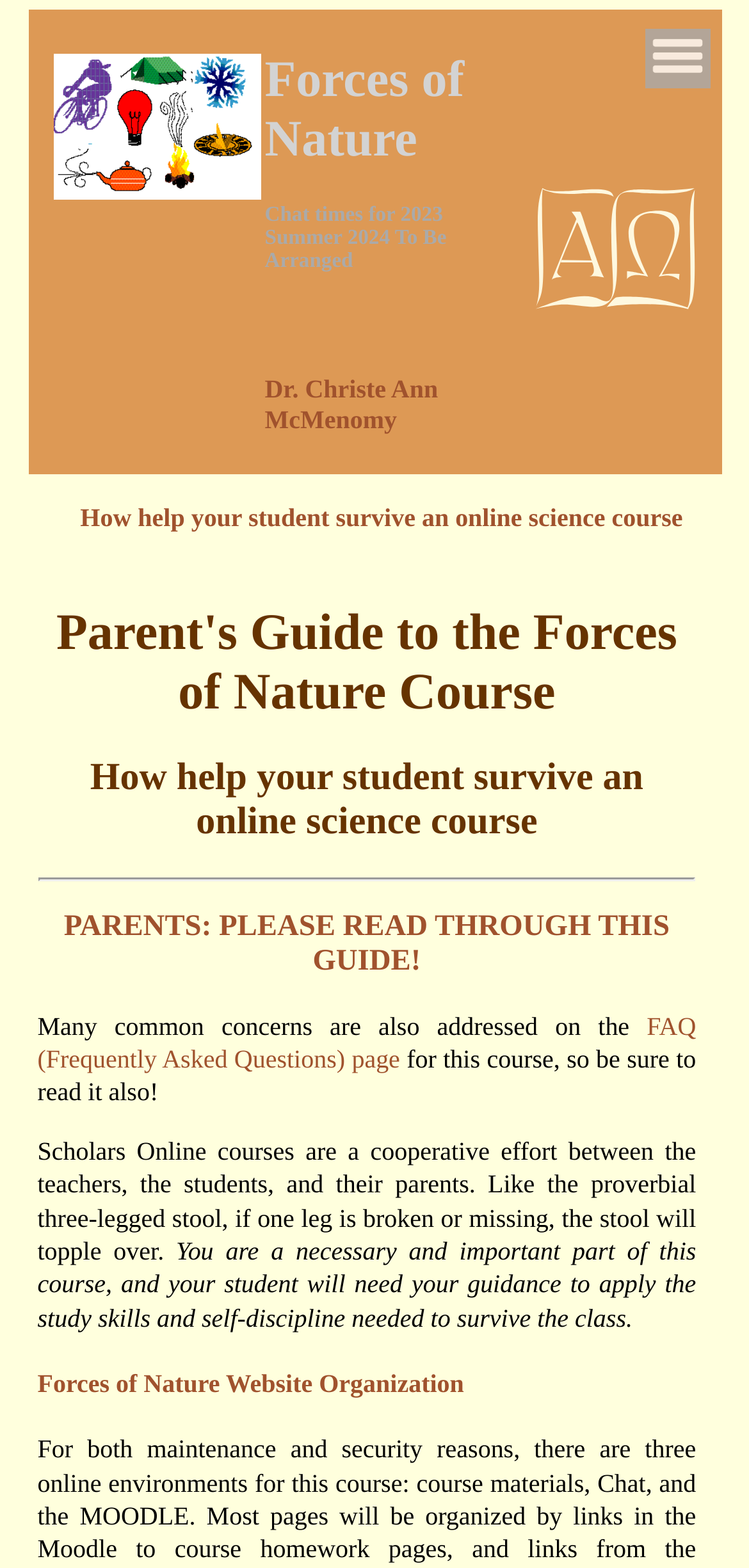Generate a thorough caption that explains the contents of the webpage.

The webpage is a guide for parents of students taking the "Forces of Nature" course, offering advice on how to help their students succeed. At the top left, there is a "Course Icon" image, accompanied by a heading that reads "Forces of Nature". Below this, there is a heading that lists the chat times for 2023 Summer and 2024, which is "To Be Arranged". 

To the right of the "Forces of Nature" heading, there is an "SO Icon" image. Above this image, there is a button with a "menu icon". 

On the left side of the page, there is a main section that starts with a heading "Parent's Guide to the Forces of Nature Course". Below this, there is a heading that reads "How help your student survive an online science course", which is repeated as a static text further down the page. 

The main section is divided into several parts, separated by a horizontal separator line. The first part has a heading that urges parents to read through the guide, followed by a paragraph of text that explains the importance of parents' involvement in the course. 

The next part has a link to the "FAQ (Frequently Asked Questions) page", accompanied by a static text that encourages parents to read the FAQ page as well. 

The final part has a heading that reads "Forces of Nature Website Organization", which is located at the bottom of the page. Throughout the main section, there are several blocks of static text that provide guidance and advice to parents on how to help their students succeed in the course.